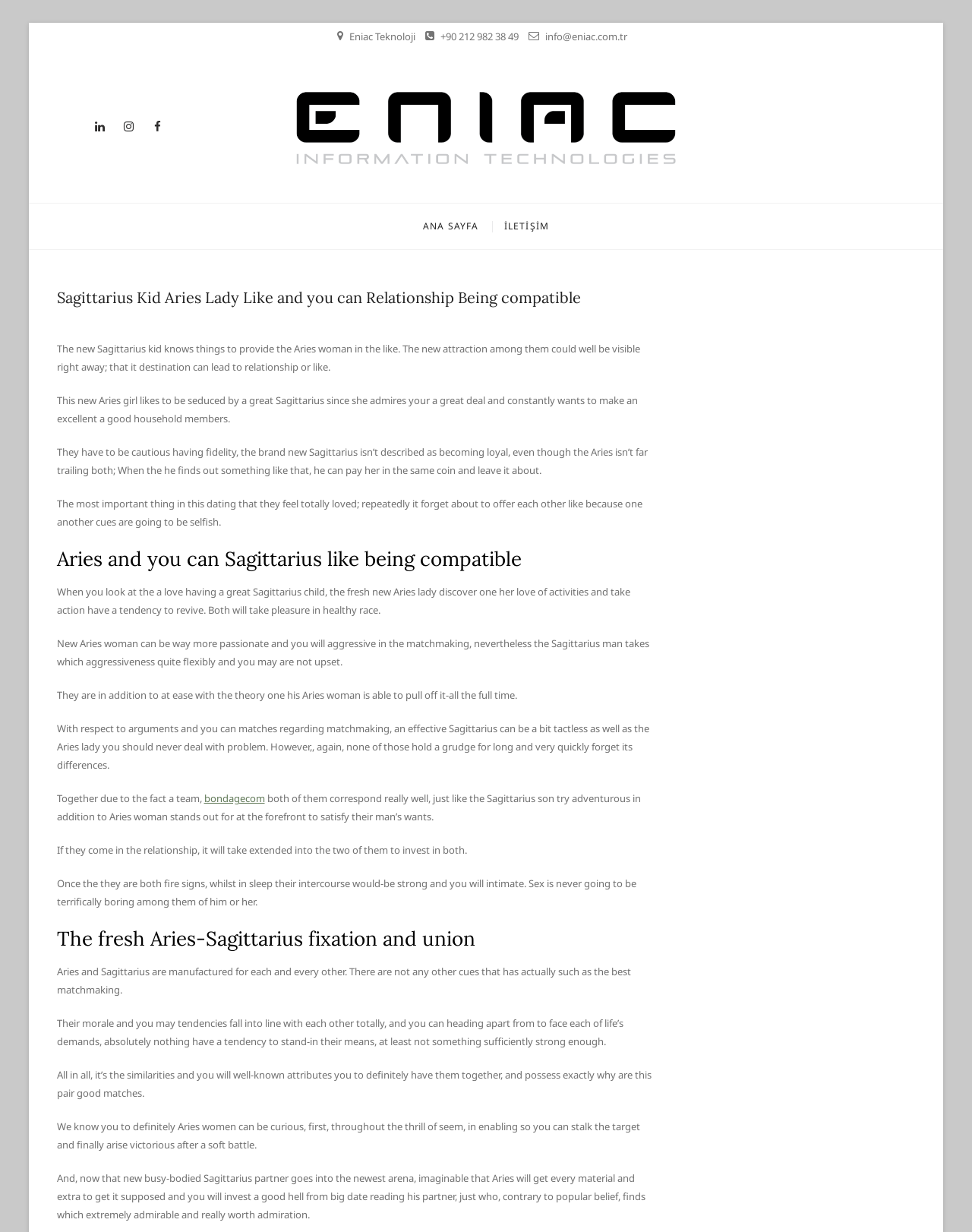What is the topic of the article?
Using the information presented in the image, please offer a detailed response to the question.

I determined the topic of the article by reading the headings and paragraphs. The main heading says 'Sagittarius Kid Aries Lady Like and you can Relationship Being compatible' and the paragraphs discuss the compatibility and characteristics of Aries and Sagittarius in a relationship.